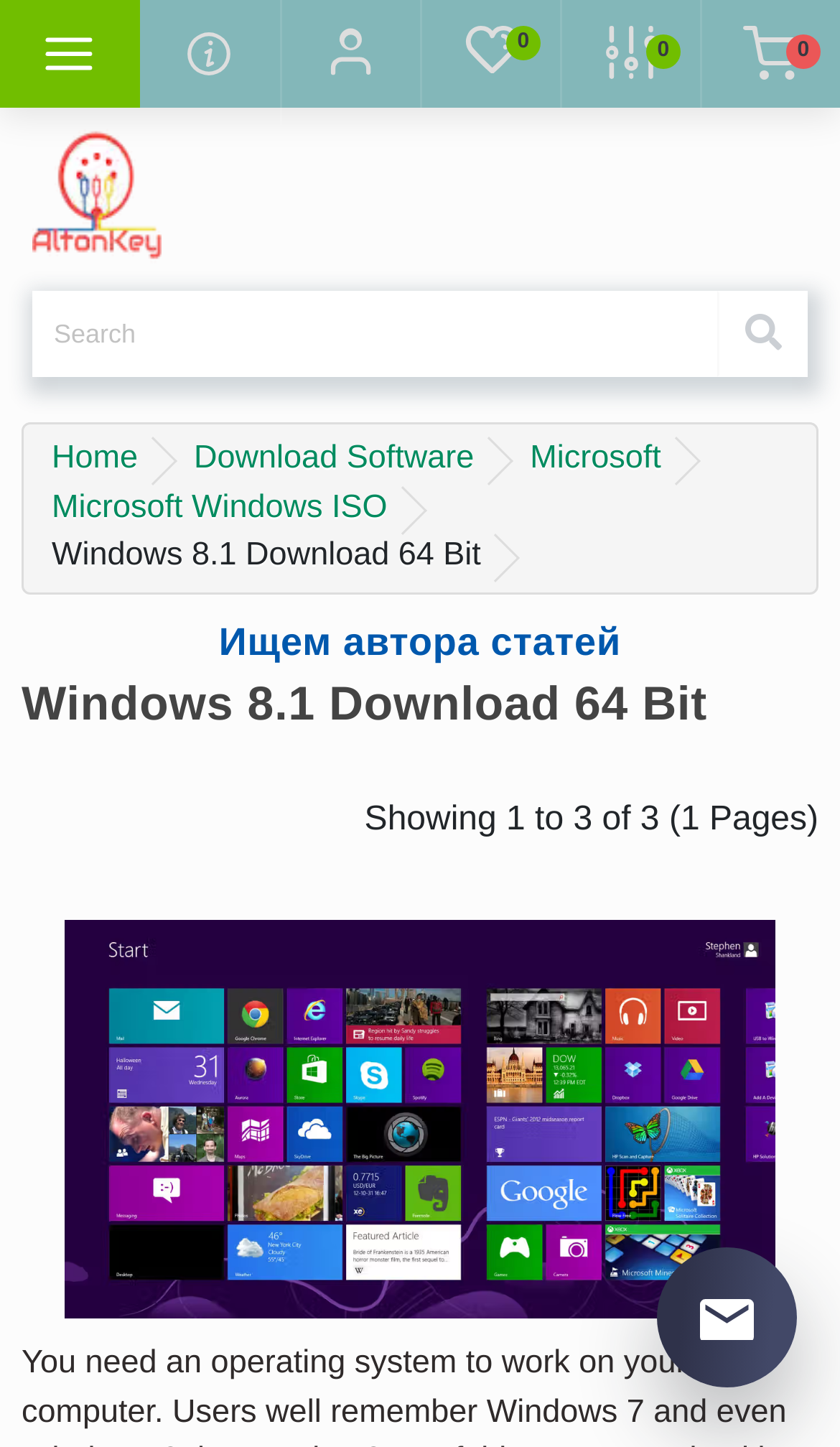Locate the UI element described by Home and provide its bounding box coordinates. Use the format (top-left x, top-left y, bottom-right x, bottom-right y) with all values as floating point numbers between 0 and 1.

[0.062, 0.304, 0.164, 0.329]